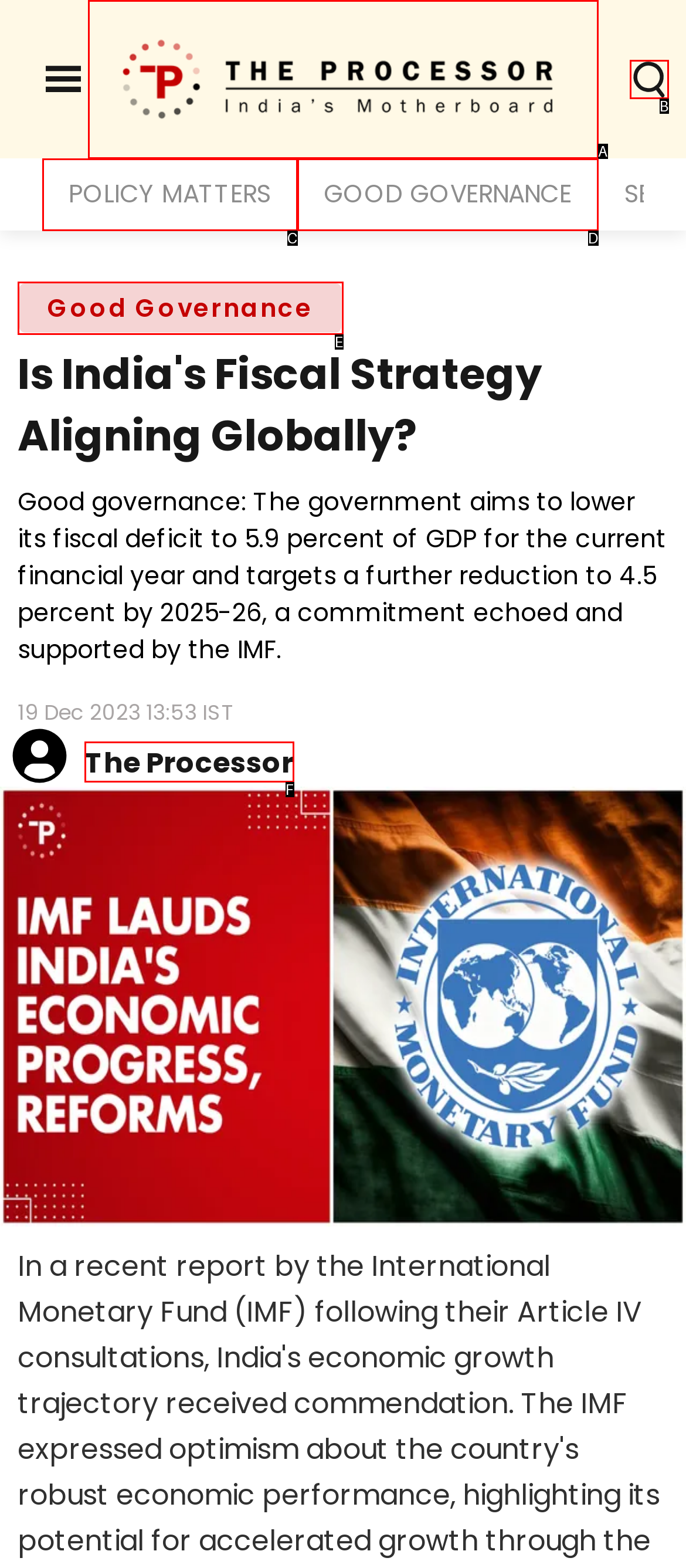Based on the element described as: Policy Matters
Find and respond with the letter of the correct UI element.

C